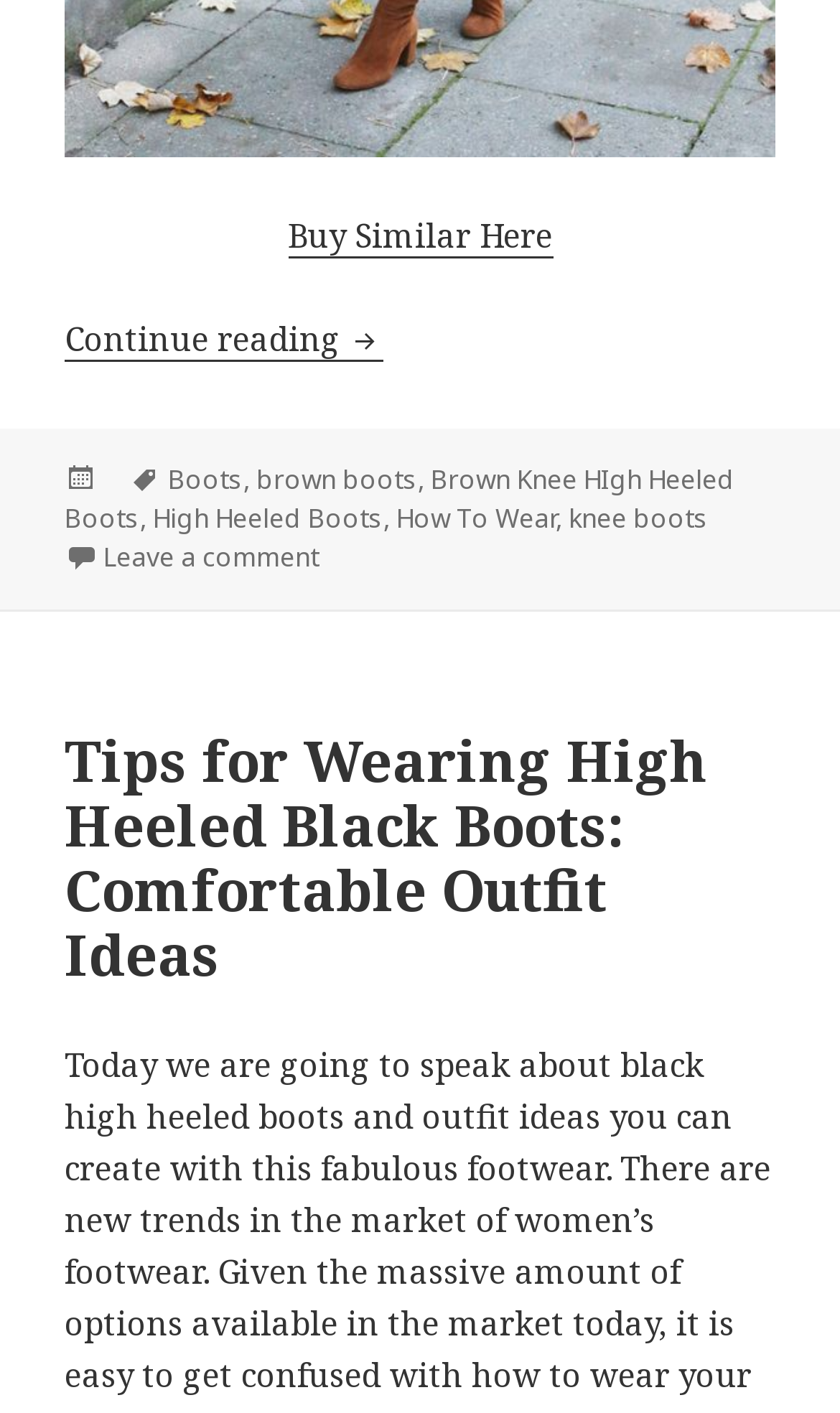Determine the bounding box coordinates of the UI element that matches the following description: "How To Wear". The coordinates should be four float numbers between 0 and 1 in the format [left, top, right, bottom].

[0.472, 0.353, 0.661, 0.381]